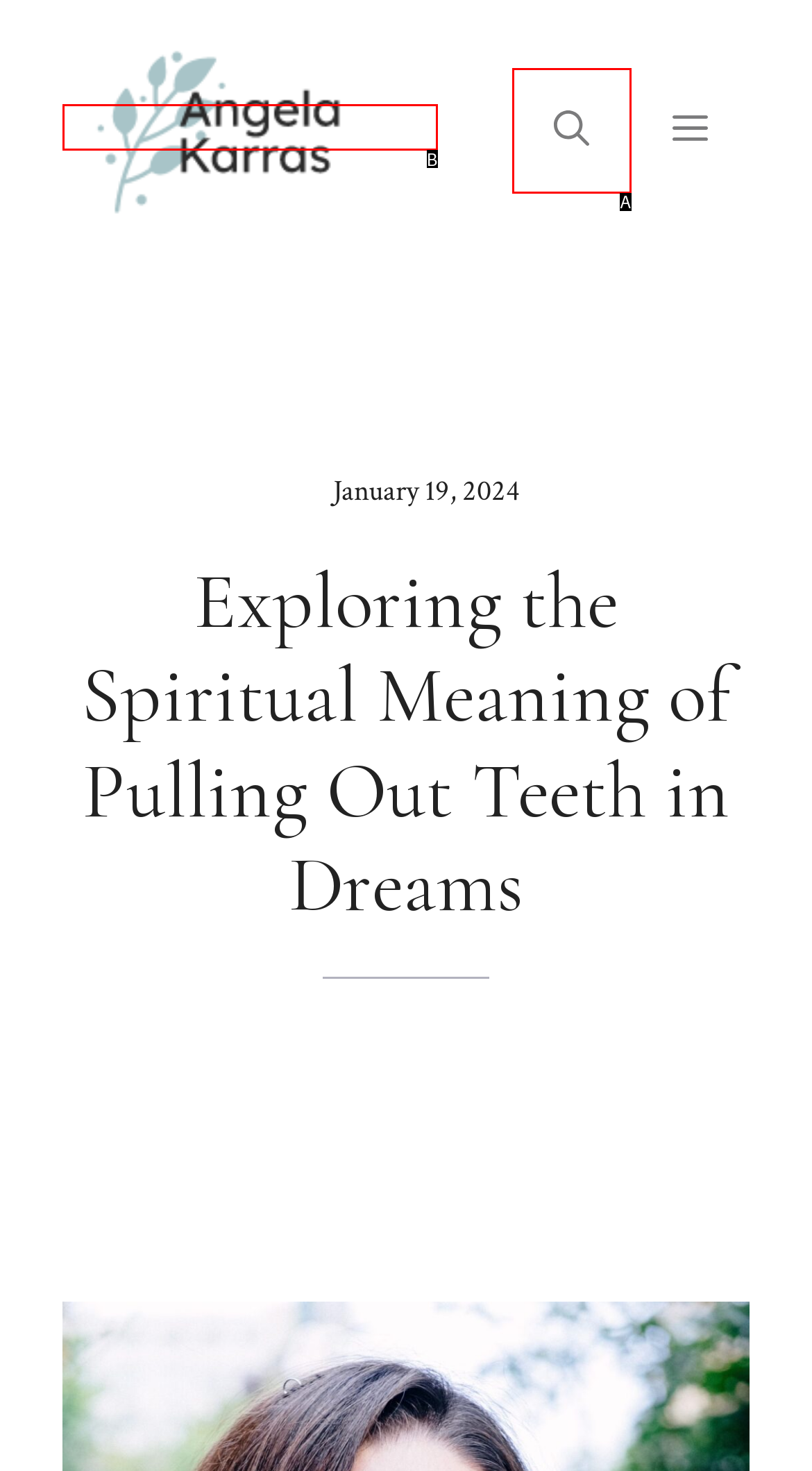Select the letter that corresponds to the description: alt="Angela Karras". Provide your answer using the option's letter.

B